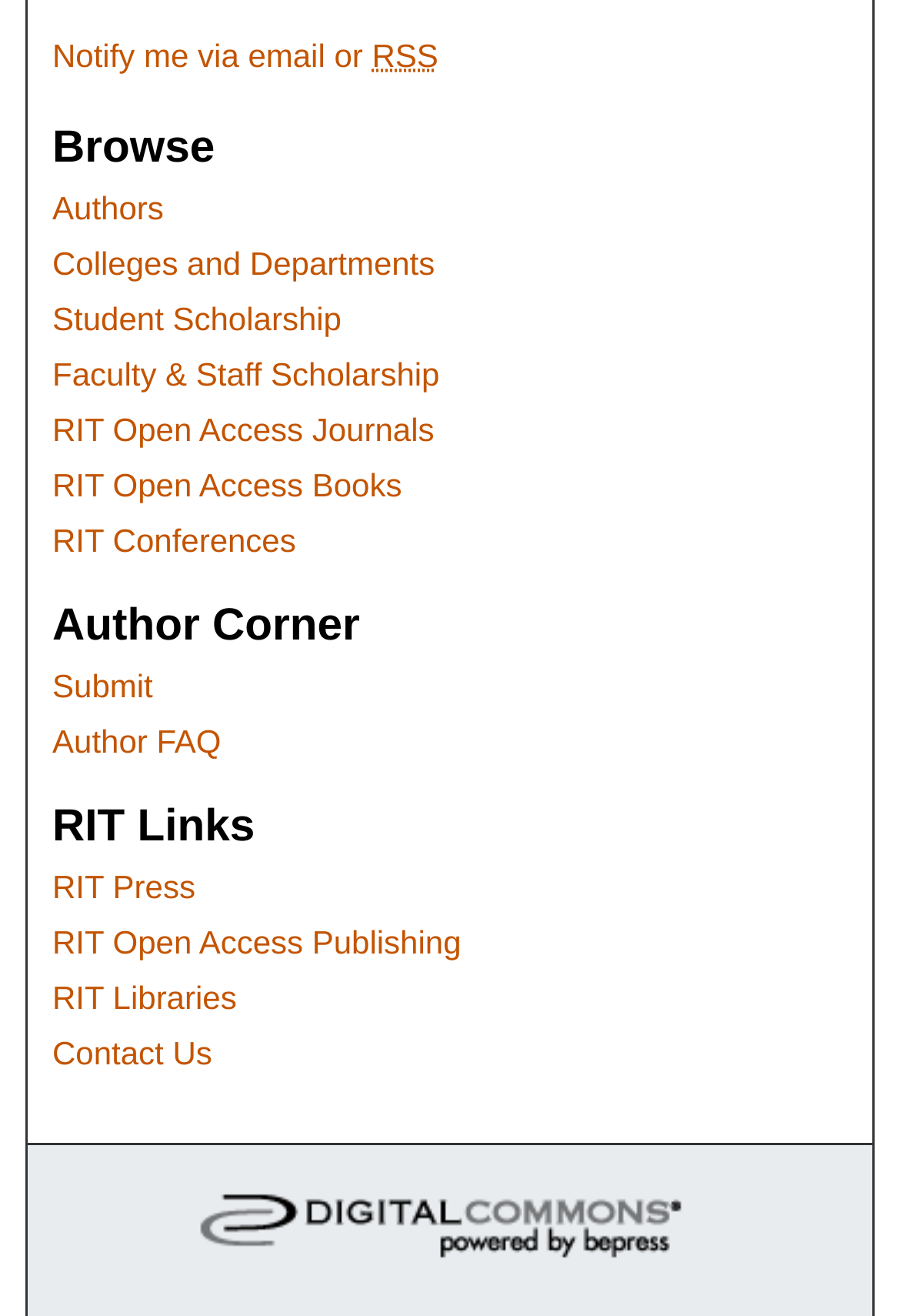Determine the bounding box coordinates of the clickable element to achieve the following action: 'Go to RETURN TO ARCHIVE'. Provide the coordinates as four float values between 0 and 1, formatted as [left, top, right, bottom].

None